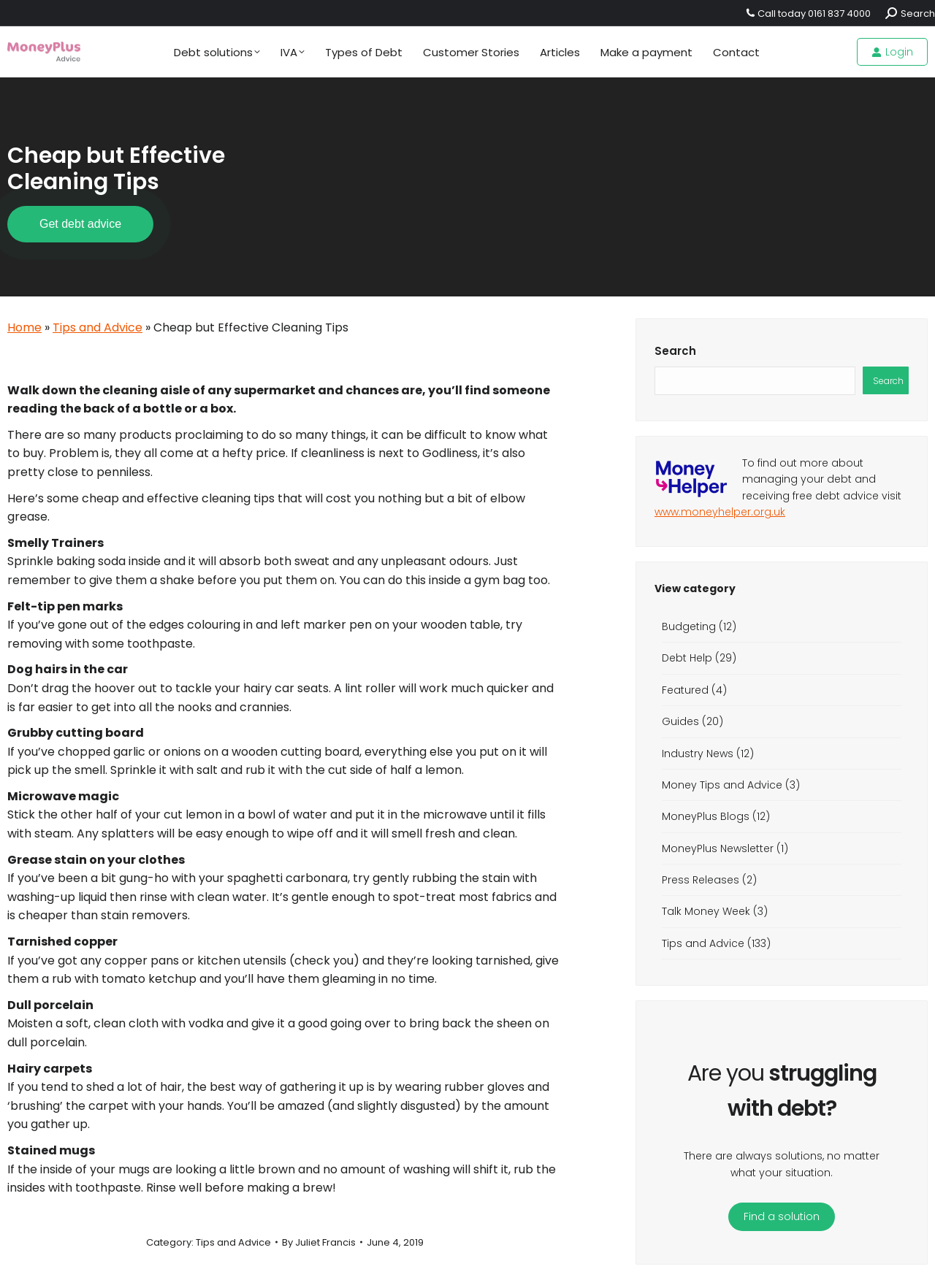Predict the bounding box coordinates of the area that should be clicked to accomplish the following instruction: "Visit MoneyPlus Advice". The bounding box coordinates should consist of four float numbers between 0 and 1, i.e., [left, top, right, bottom].

[0.008, 0.032, 0.178, 0.048]